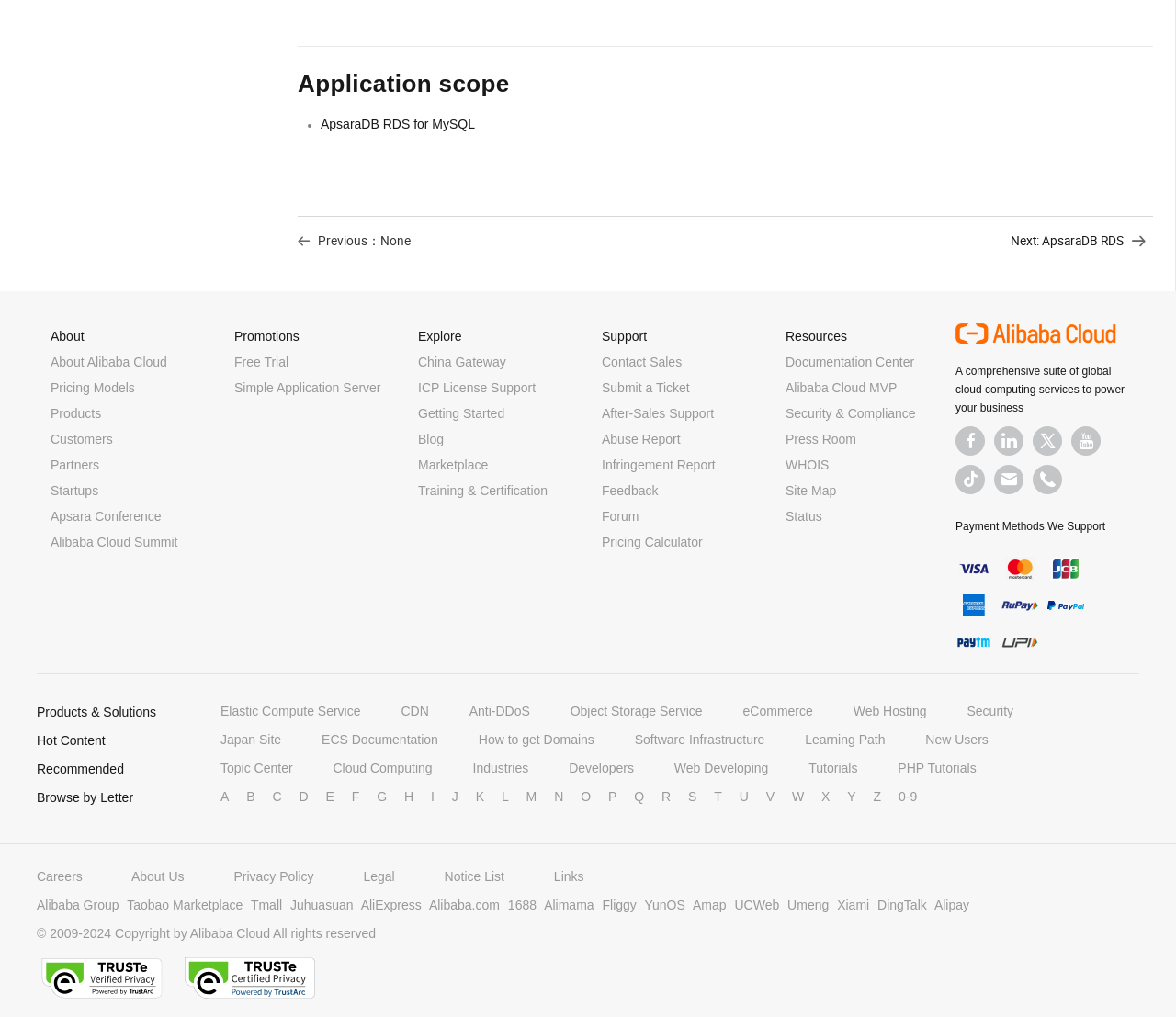Extract the bounding box coordinates for the UI element described by the text: "Developers". The coordinates should be in the form of [left, top, right, bottom] with values between 0 and 1.

[0.484, 0.748, 0.539, 0.762]